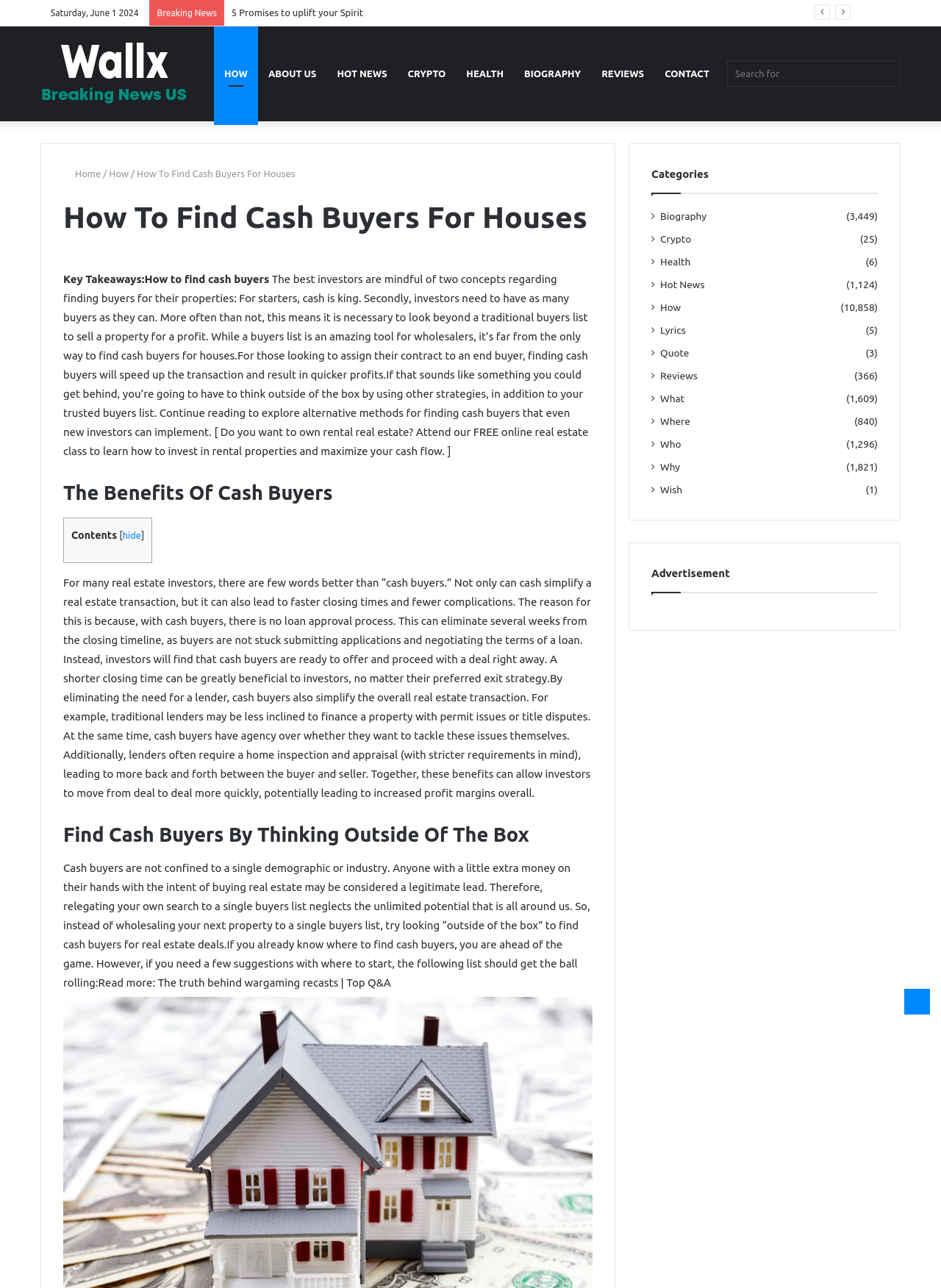What is the purpose of having cash buyers in real estate transactions?
Using the visual information, respond with a single word or phrase.

Faster closing times and fewer complications